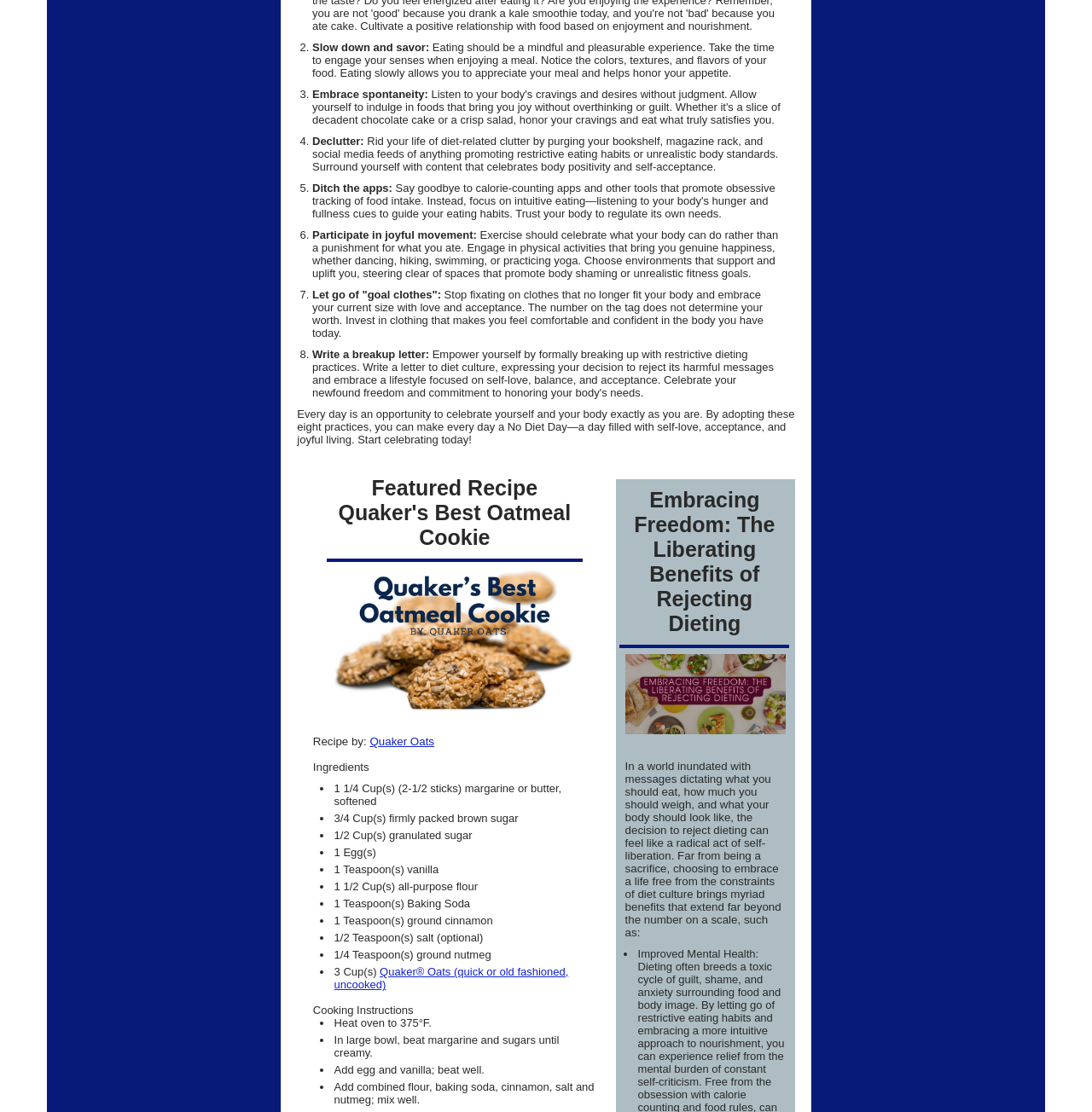Find the bounding box coordinates for the HTML element specified by: "Quaker Oats".

[0.339, 0.661, 0.398, 0.673]